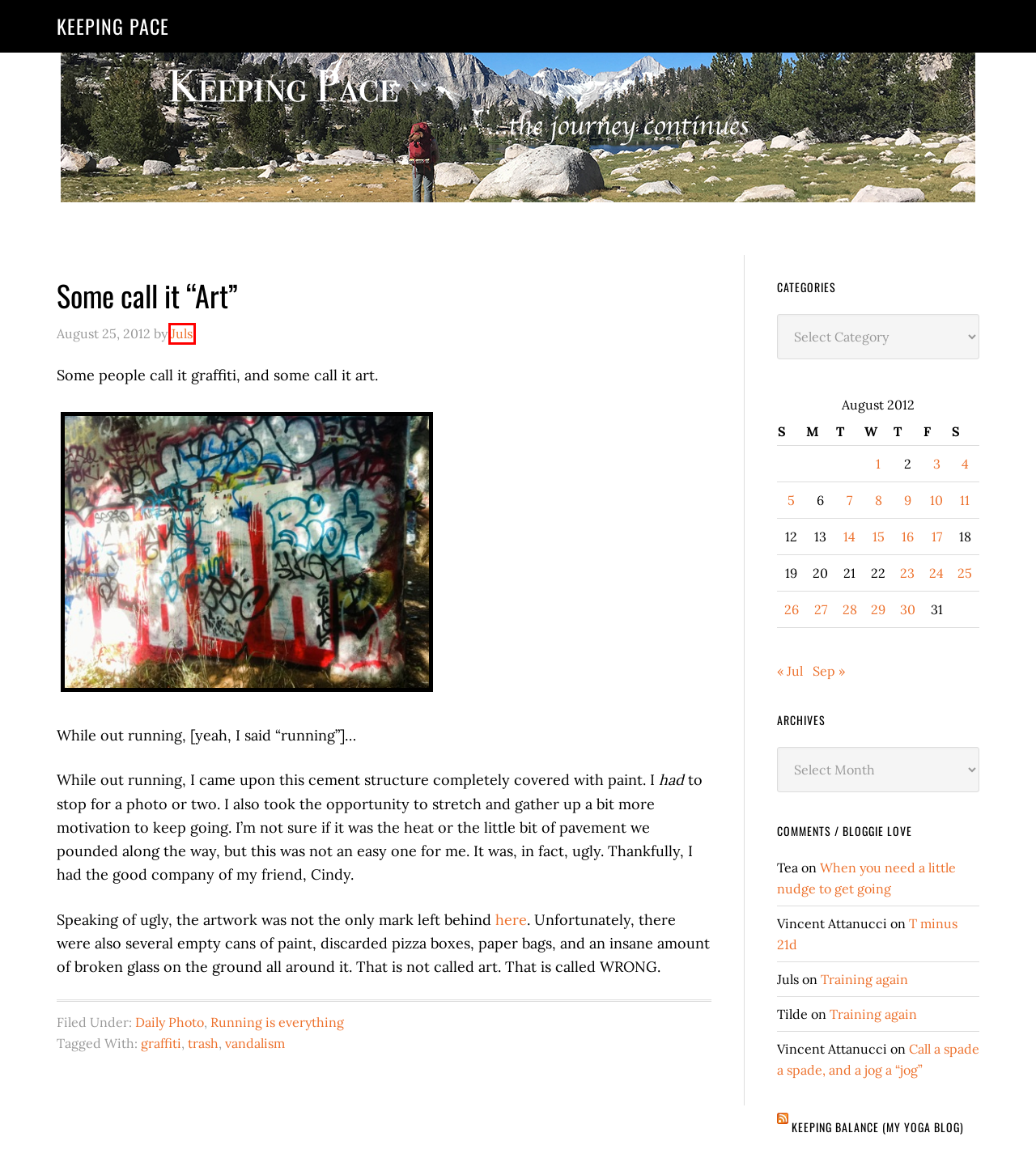Examine the screenshot of the webpage, which includes a red bounding box around an element. Choose the best matching webpage description for the page that will be displayed after clicking the element inside the red bounding box. Here are the candidates:
A. Training again
B. Keeping Pace – the journey continues…
C. trash
D. Running is everything
E. When you need a little nudge to get going
F. Juls
G. vandalism
H. graffiti

F